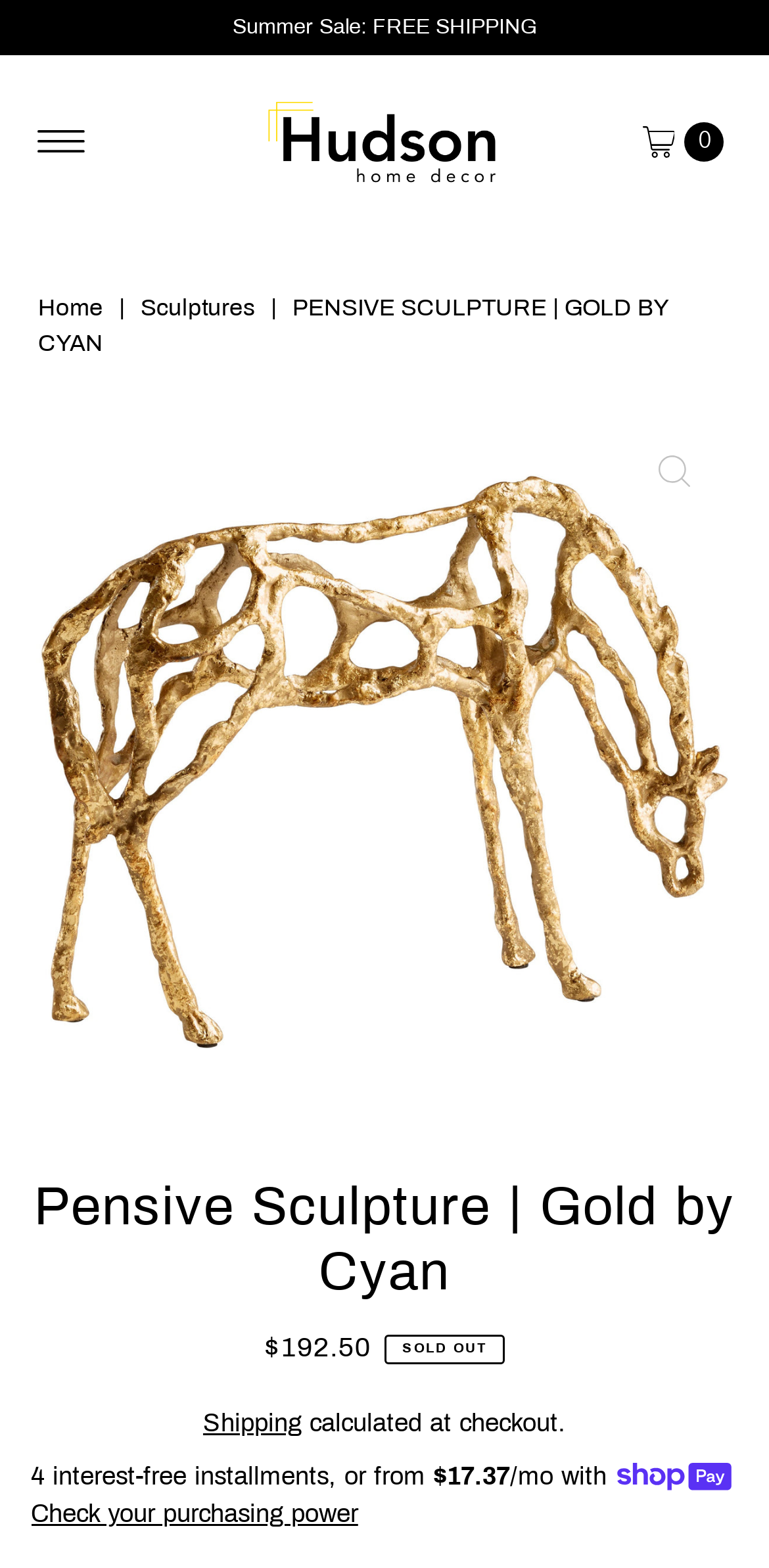Use a single word or phrase to answer the question: What is the shipping policy?

Calculated at checkout